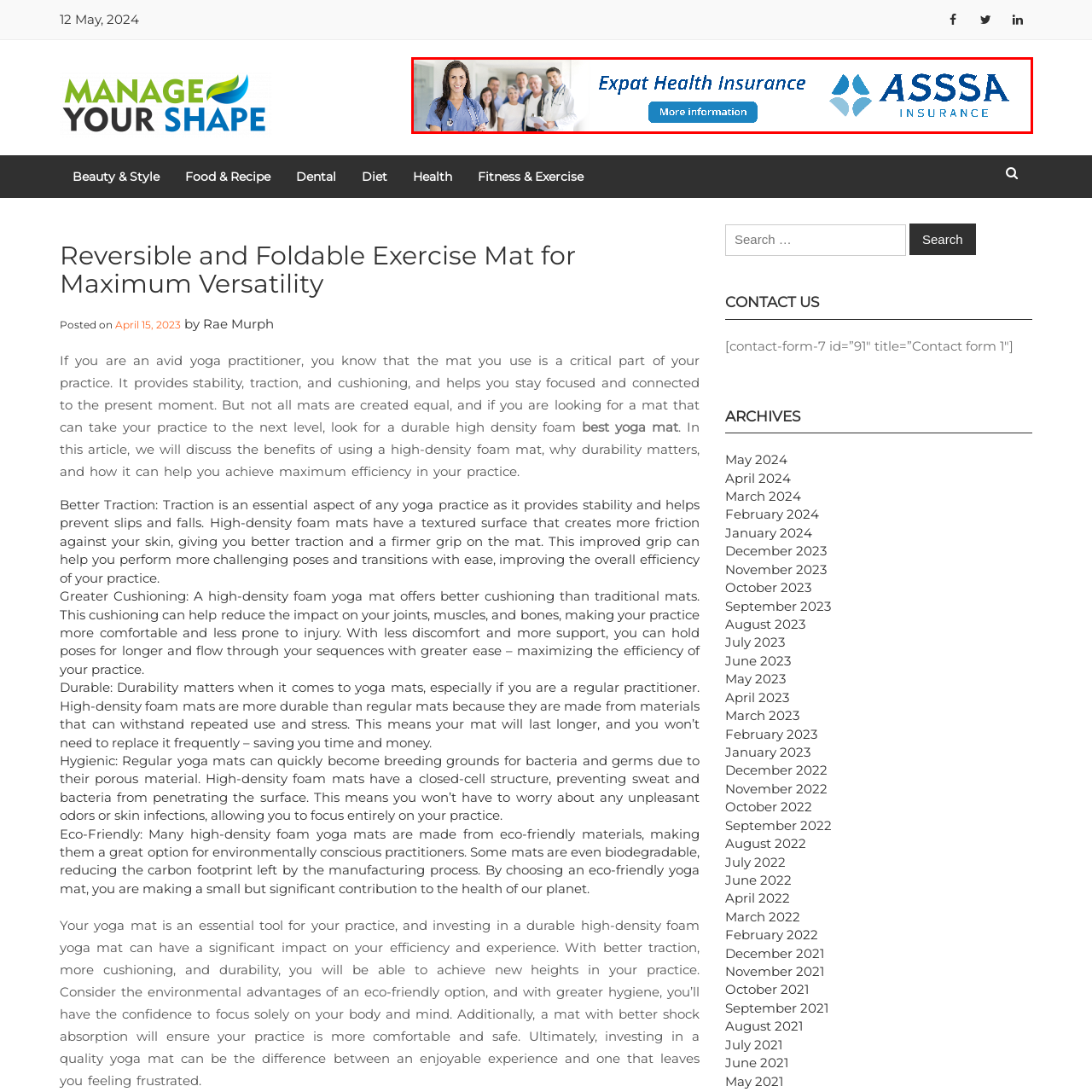What is the tone of the medical staff in the banner?
Observe the image part marked by the red bounding box and give a detailed answer to the question.

The caption describes the medical staff as appearing supportive and friendly, which suggests that the tone of the medical staff in the banner is supportive and friendly.